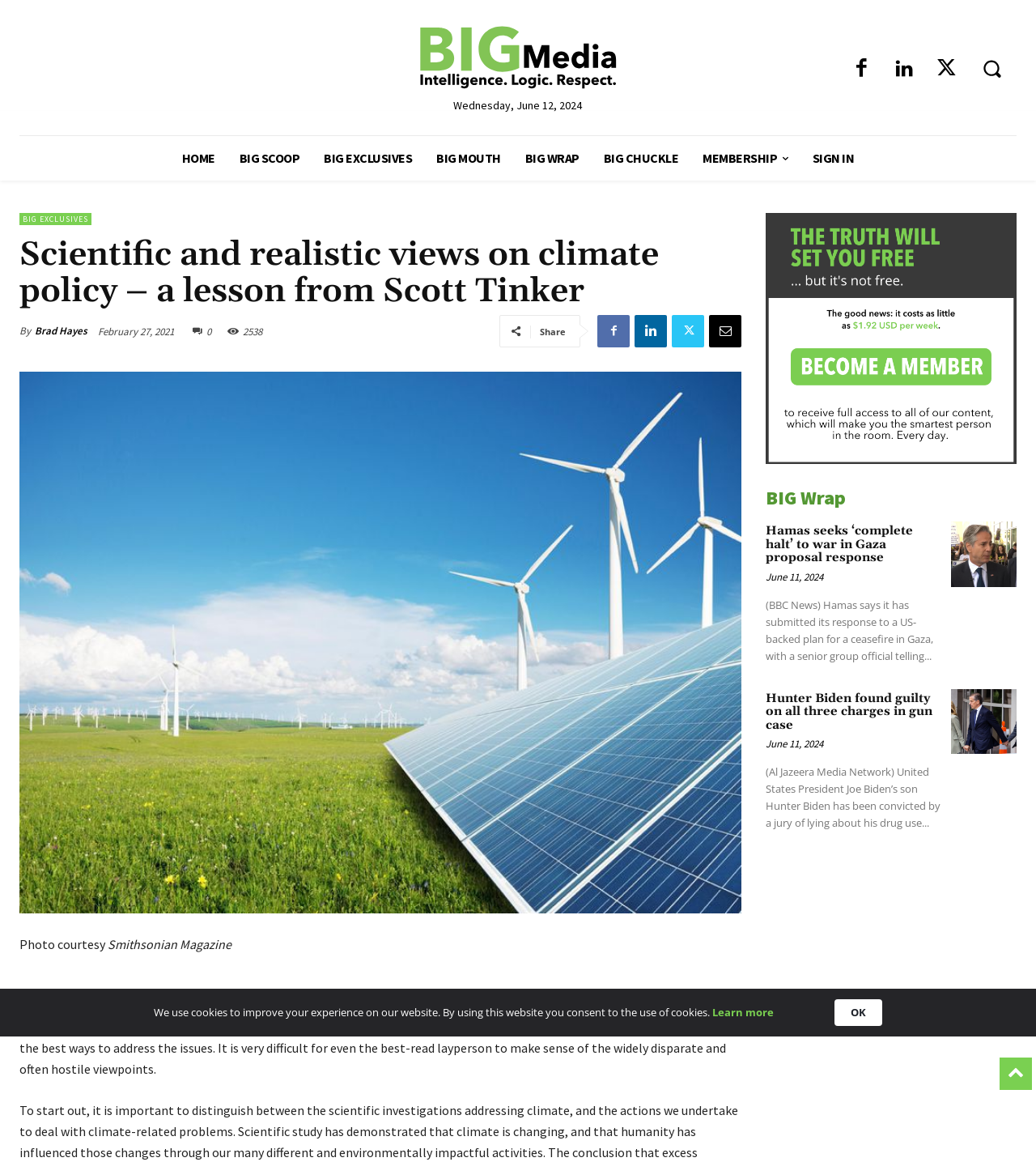Answer in one word or a short phrase: 
How many articles are listed in the BIG Wrap section?

3